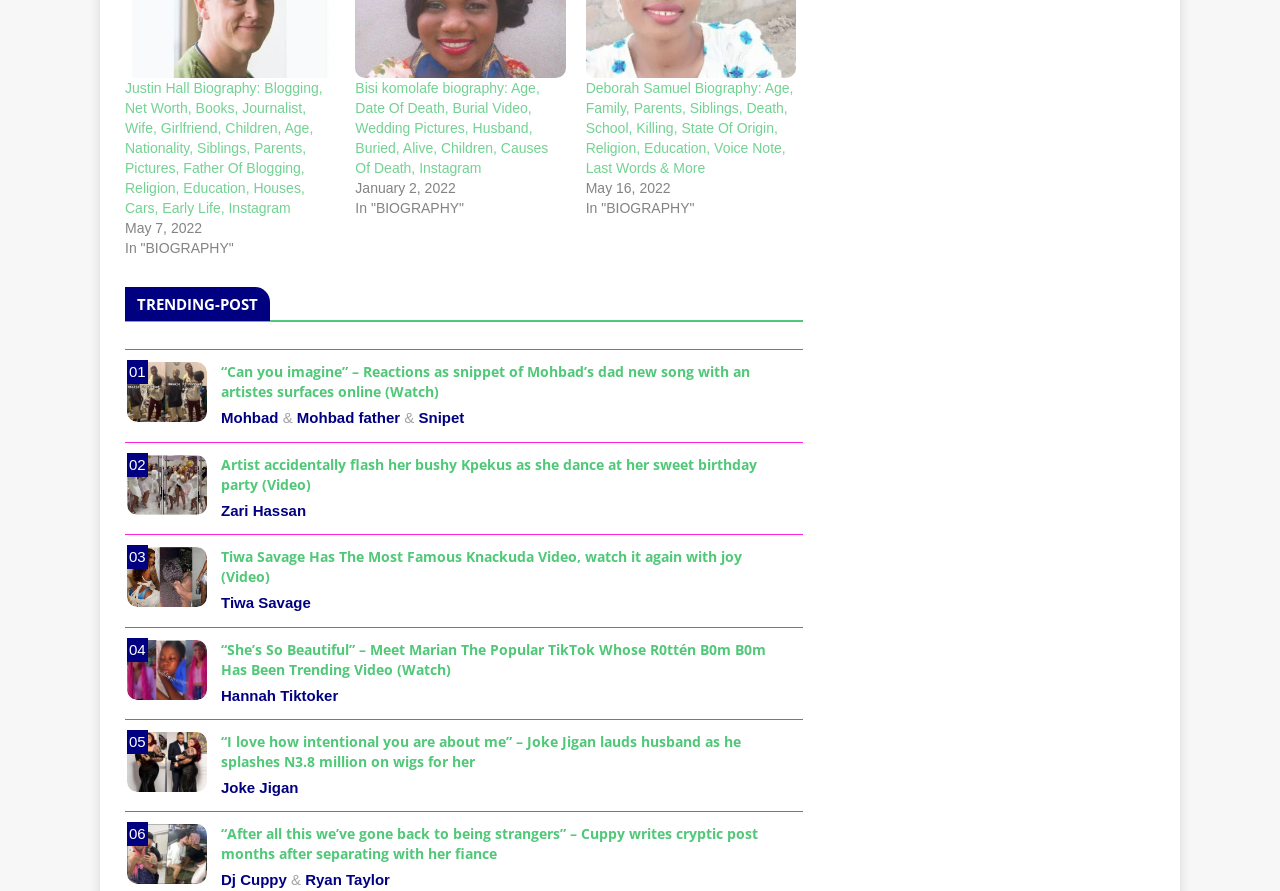What is the theme of this webpage?
Using the image, answer in one word or phrase.

Celebrity news and biographies